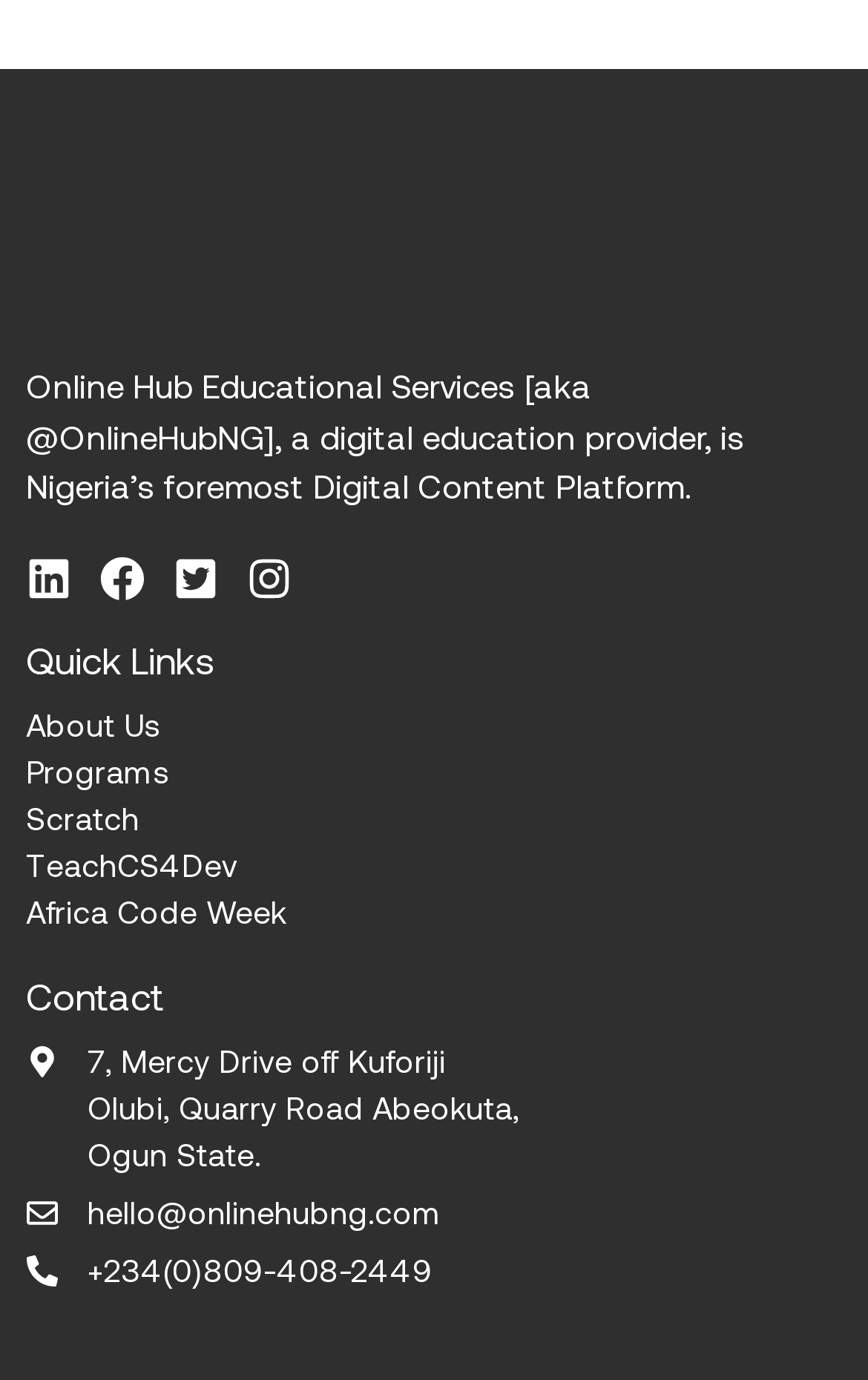How many quick links are available?
Look at the image and answer with only one word or phrase.

5